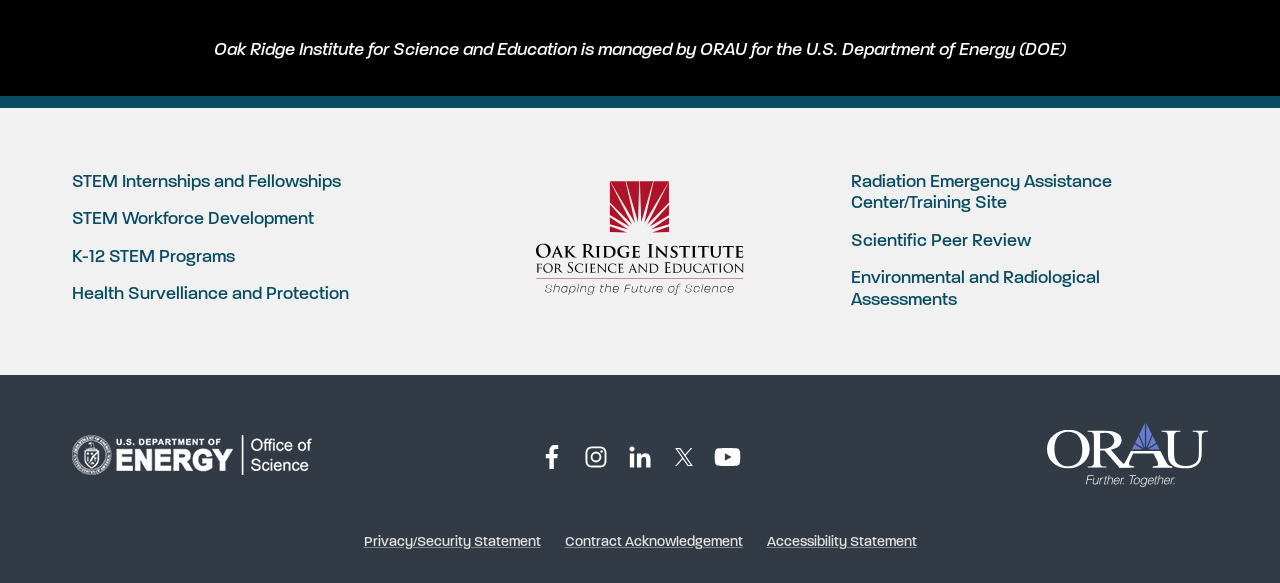Given the element description Health Survelliance and Protection, identify the bounding box coordinates for the UI element on the webpage screenshot. The format should be (top-left x, top-left y, bottom-right x, bottom-right y), with values between 0 and 1.

[0.056, 0.488, 0.273, 0.525]